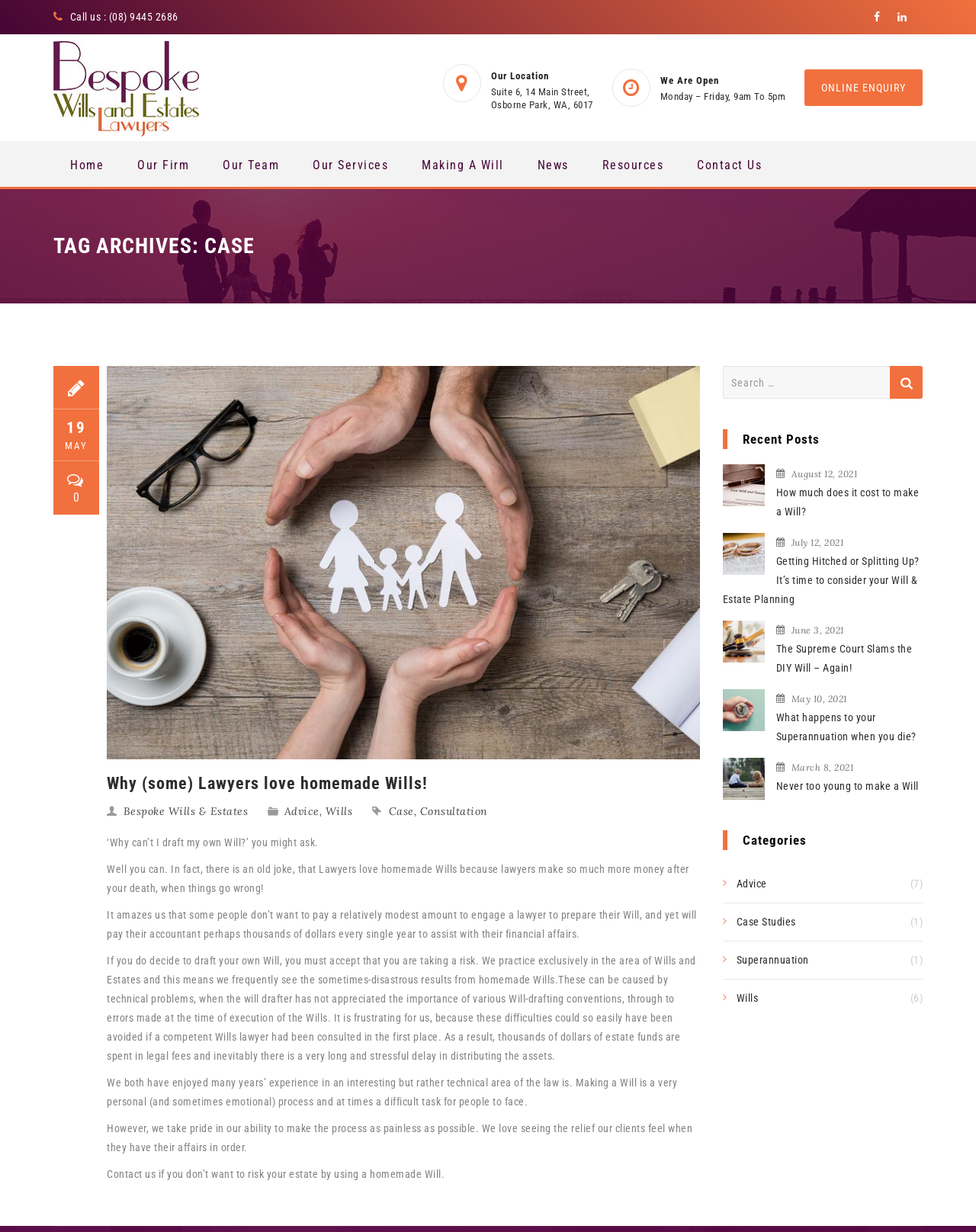Find and provide the bounding box coordinates for the UI element described with: "Making a Will".

[0.415, 0.114, 0.533, 0.152]